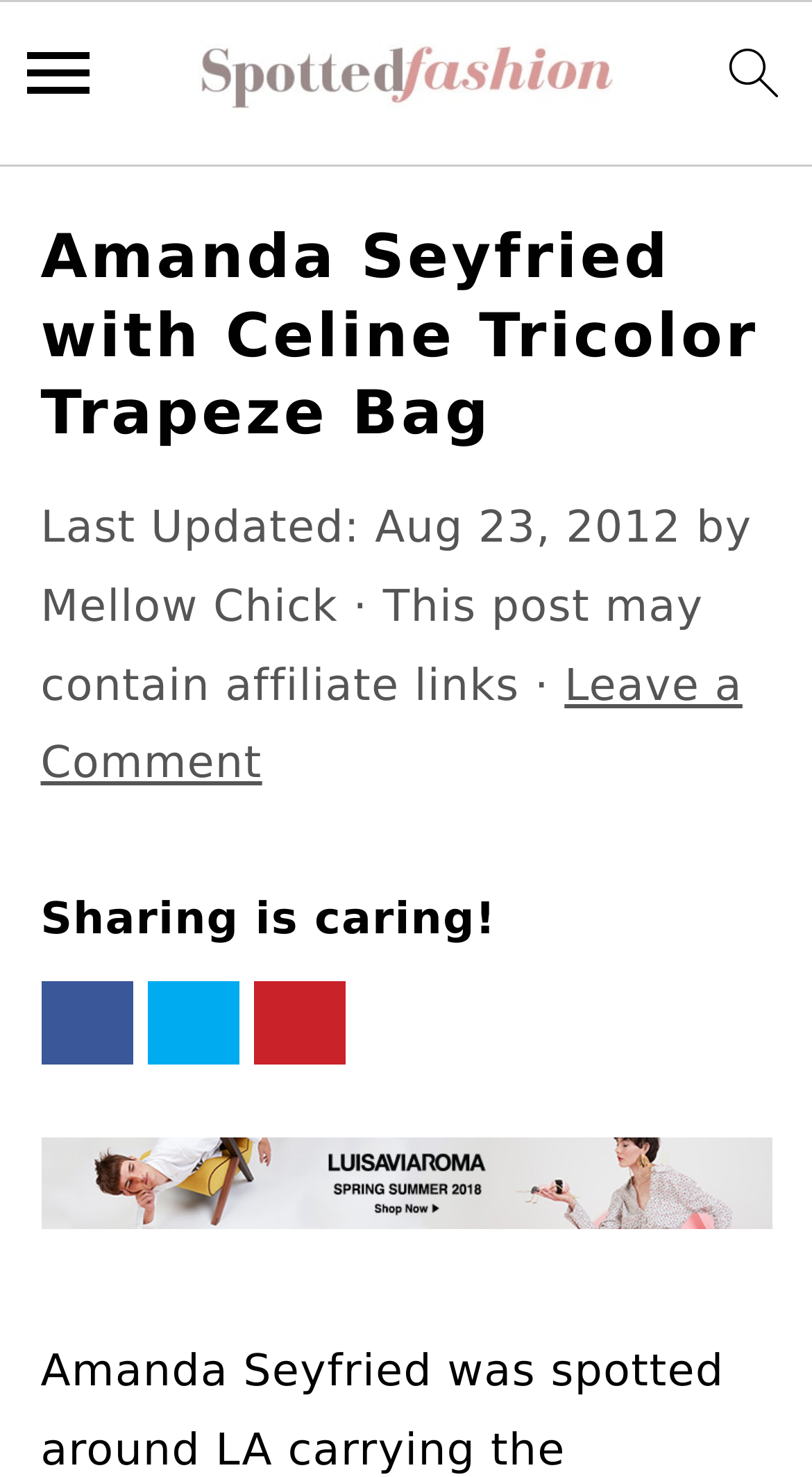What is the name of the celebrity in the article?
Answer the question with as much detail as possible.

The name of the celebrity in the article can be found in the heading 'Amanda Seyfried with Celine Tricolor Trapeze Bag' which is located at the top of the webpage.